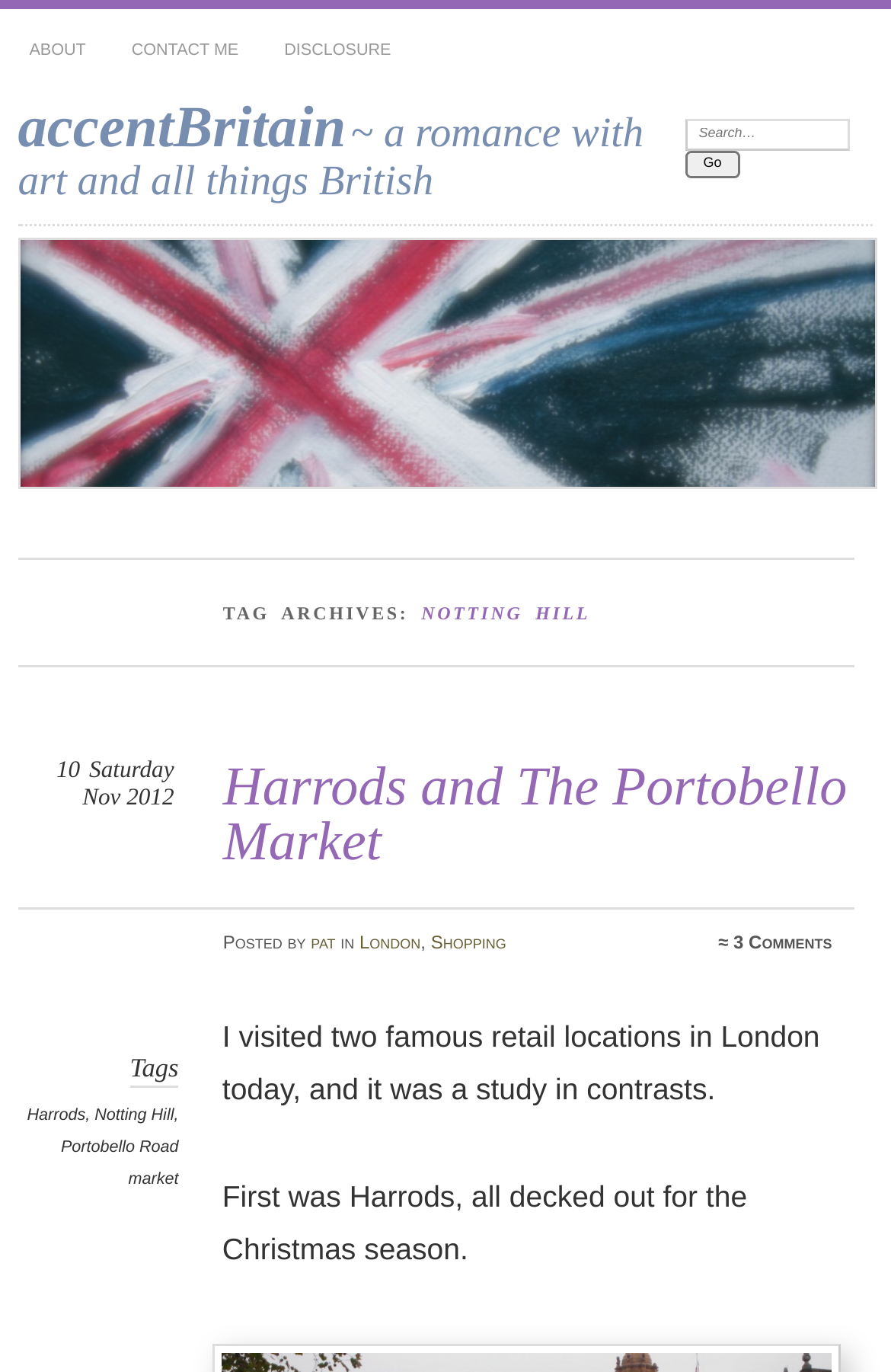Using the description "Contact Me", predict the bounding box of the relevant HTML element.

[0.135, 0.023, 0.281, 0.053]